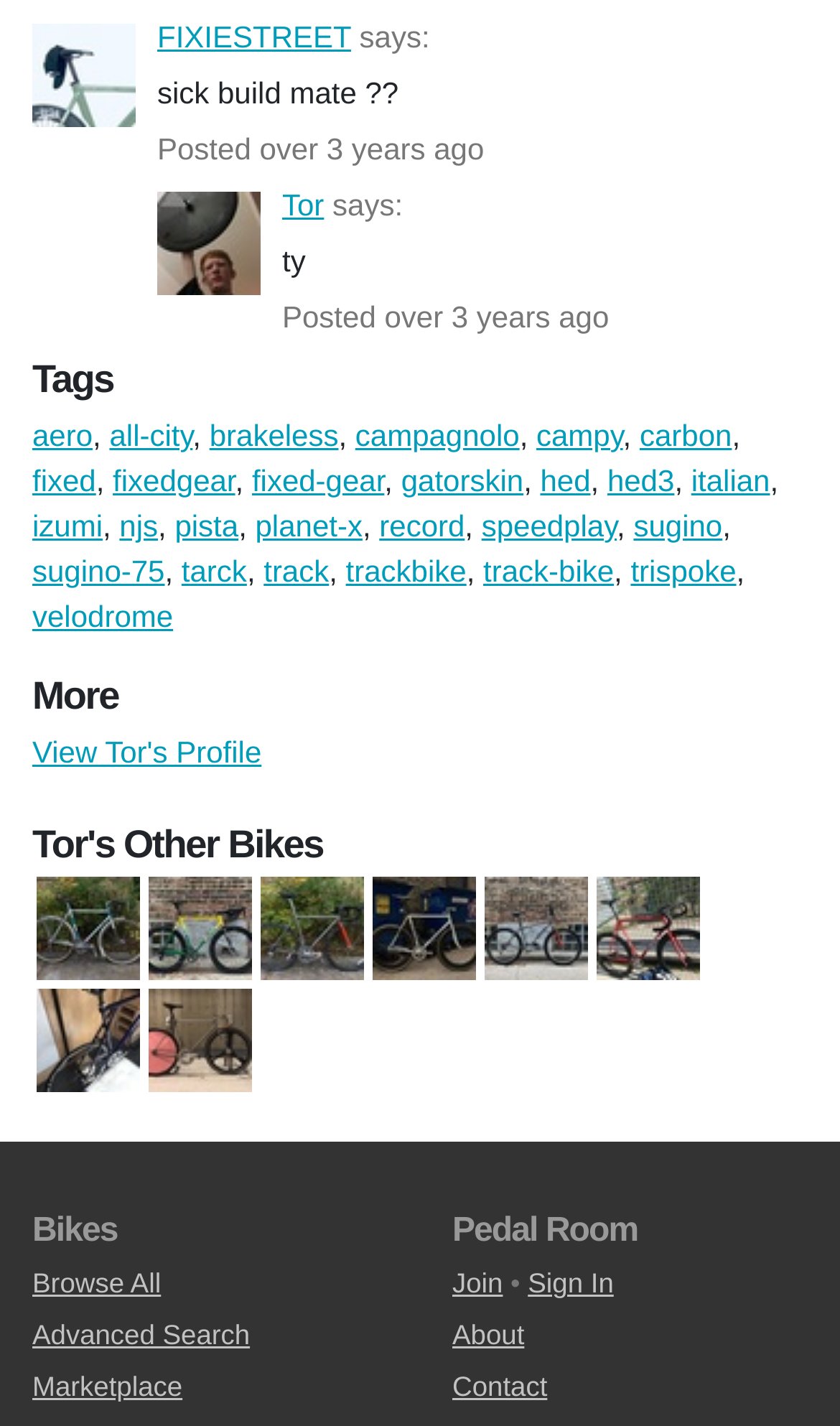What is the purpose of the 'Marketplace' link?
Use the information from the image to give a detailed answer to the question.

I inferred the purpose of the 'Marketplace' link by its name and its position among other links like 'Browse All' and 'Advanced Search', which suggests it is related to buying or selling bikes.